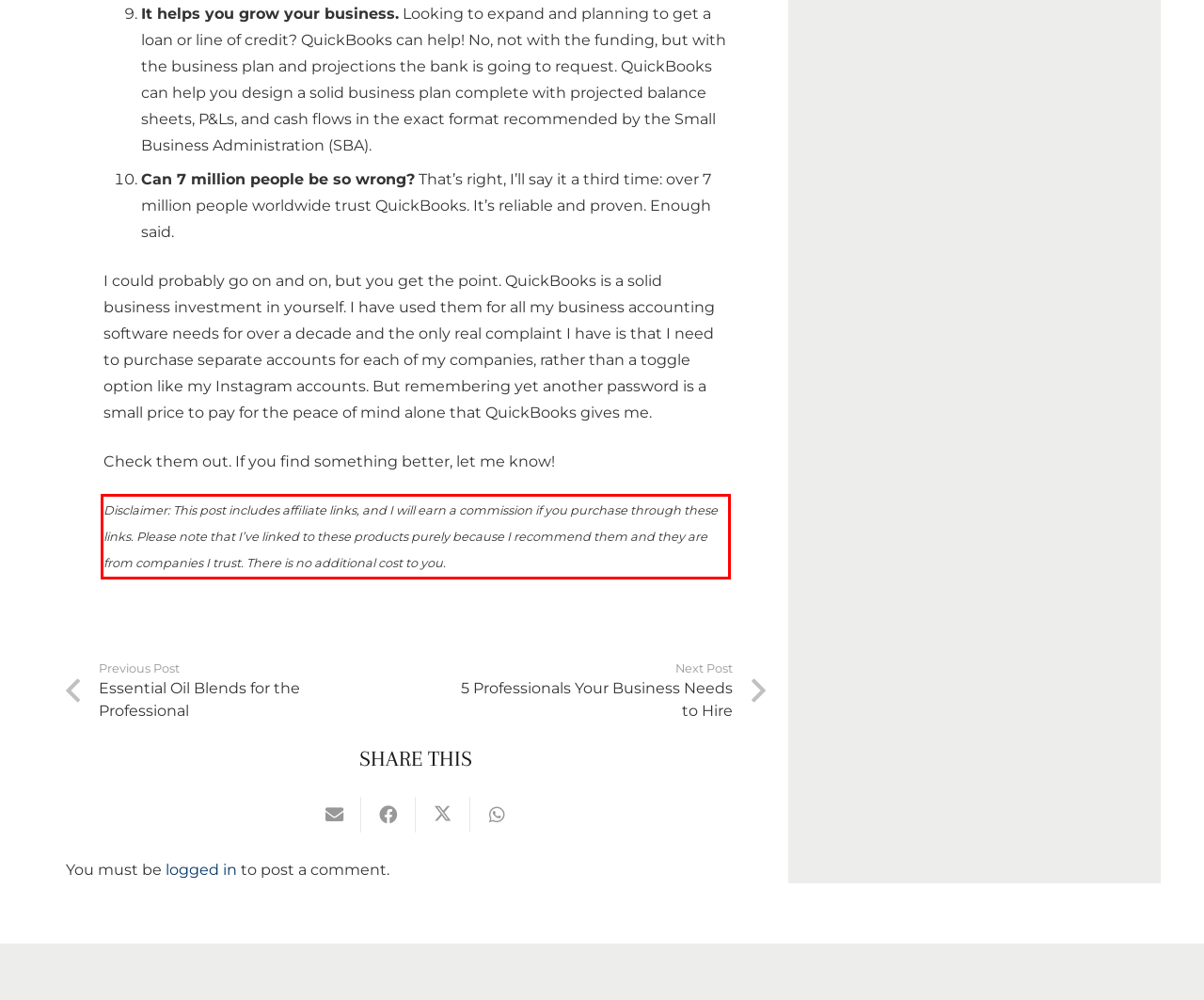Identify and extract the text within the red rectangle in the screenshot of the webpage.

Disclaimer: This post includes affiliate links, and I will earn a commission if you purchase through these links. Please note that I’ve linked to these products purely because I recommend them and they are from companies I trust. There is no additional cost to you.